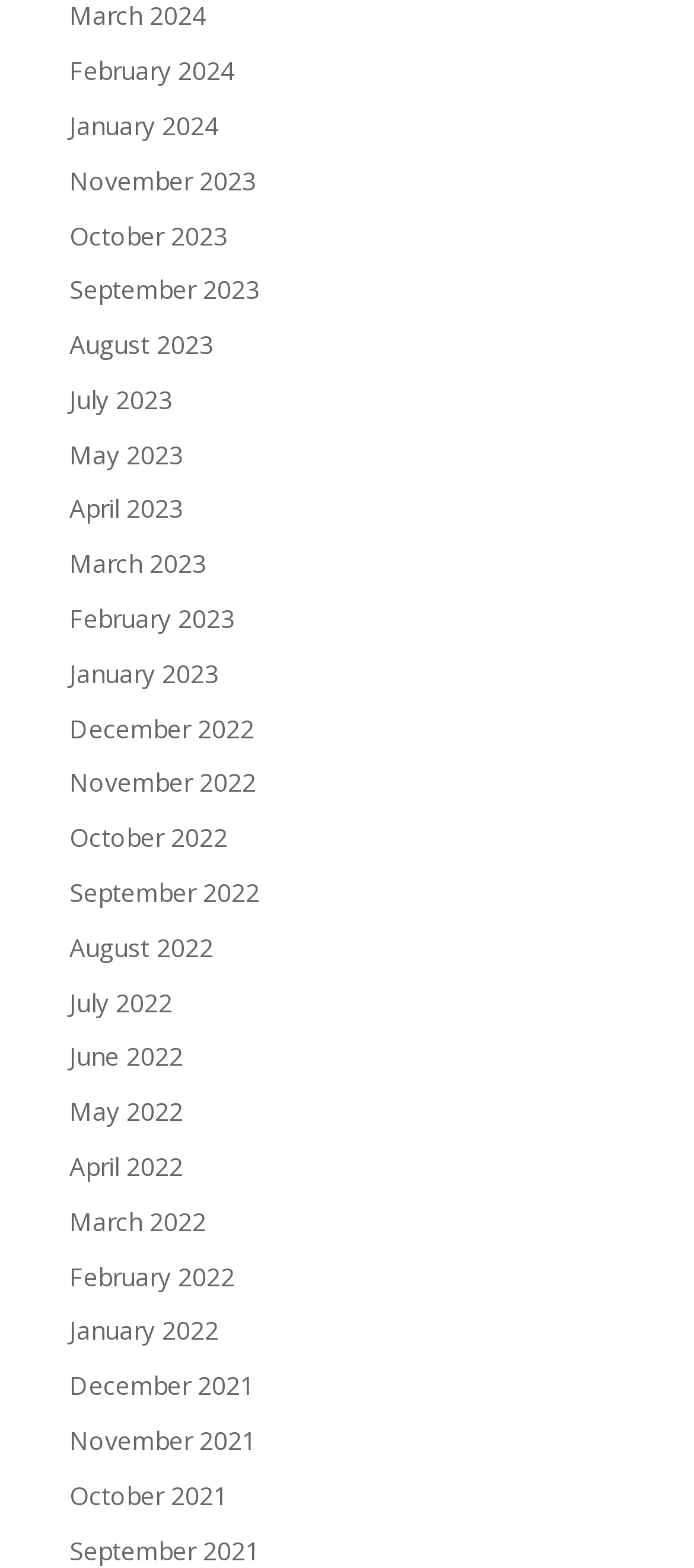Find and specify the bounding box coordinates that correspond to the clickable region for the instruction: "Access August 2023".

[0.1, 0.209, 0.308, 0.23]